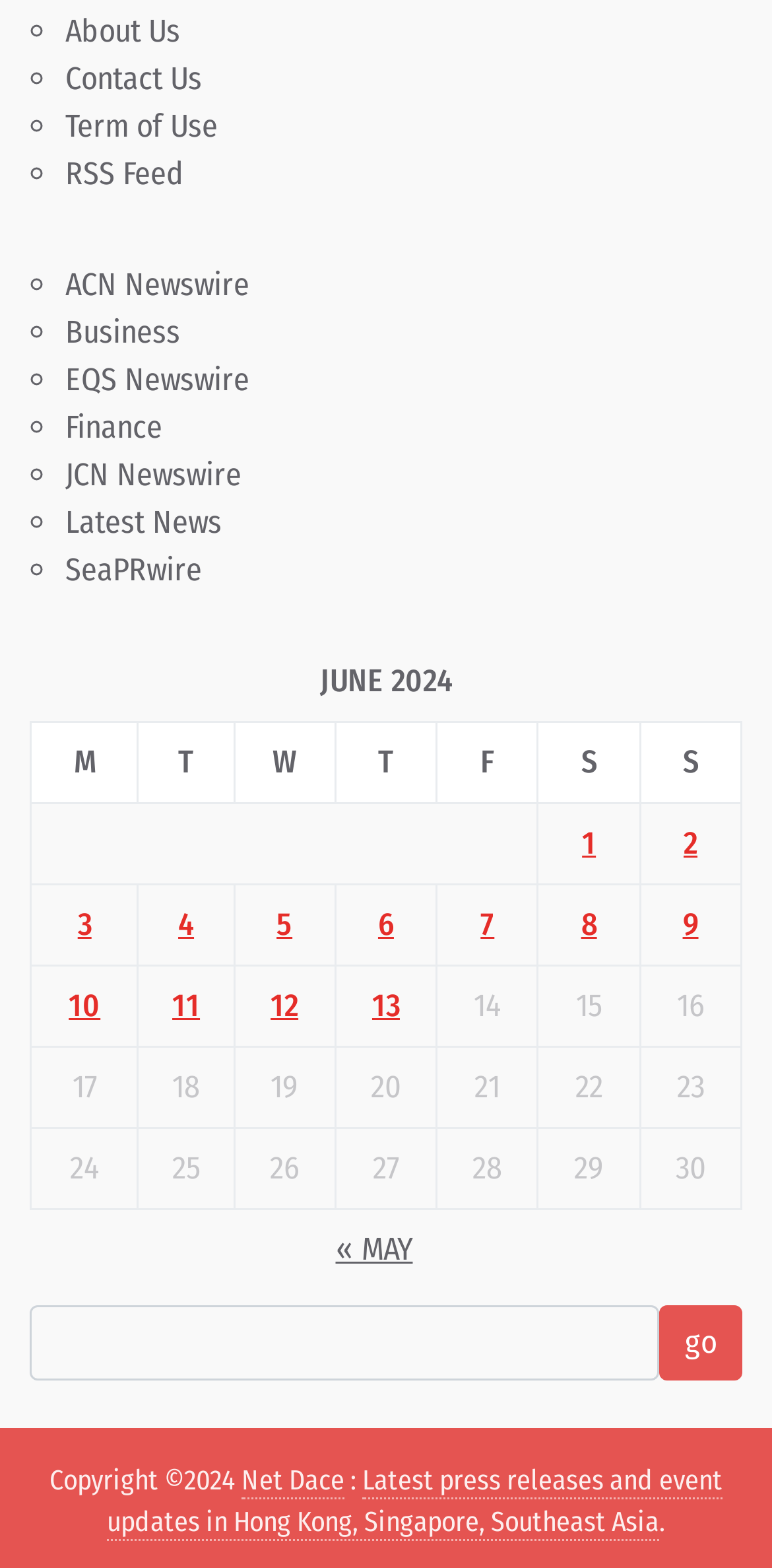Identify the bounding box coordinates of the clickable section necessary to follow the following instruction: "Ask a question". The coordinates should be presented as four float numbers from 0 to 1, i.e., [left, top, right, bottom].

None